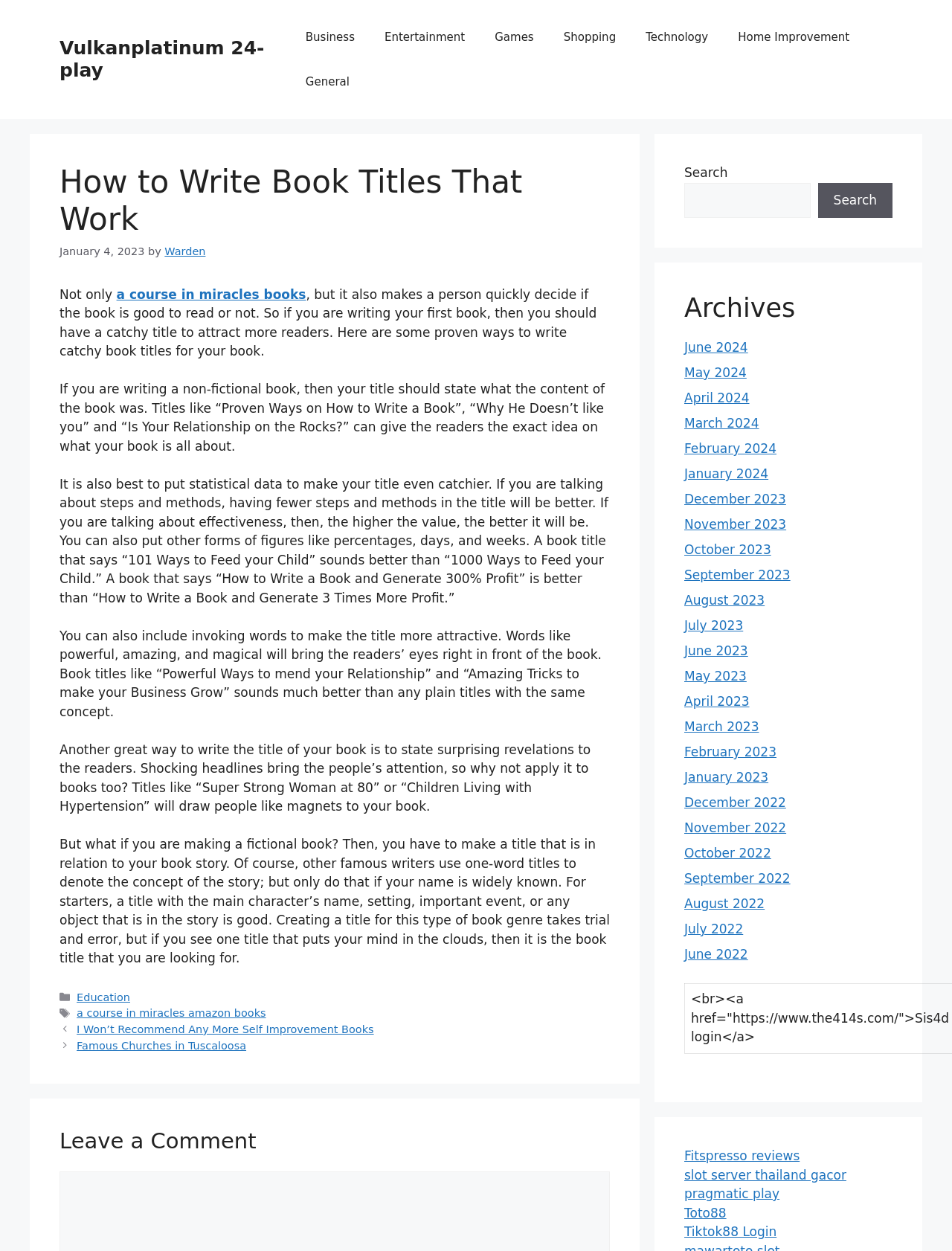Please find the bounding box coordinates of the section that needs to be clicked to achieve this instruction: "Click the 'Reviews' link in the main navigation".

None